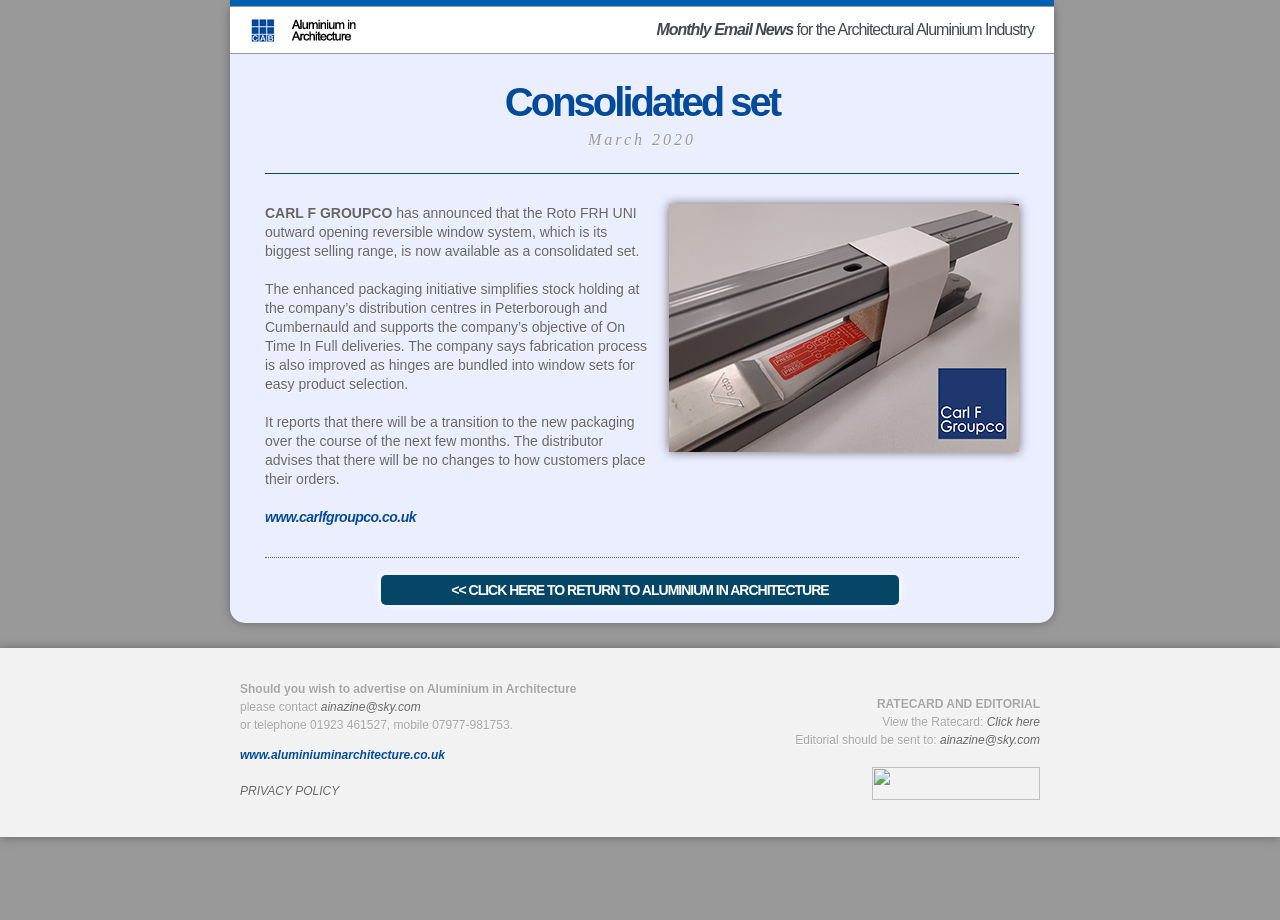Highlight the bounding box coordinates of the element that should be clicked to carry out the following instruction: "Contact Aluminium in Architecture for advertising". The coordinates must be given as four float numbers ranging from 0 to 1, i.e., [left, top, right, bottom].

[0.251, 0.761, 0.329, 0.776]